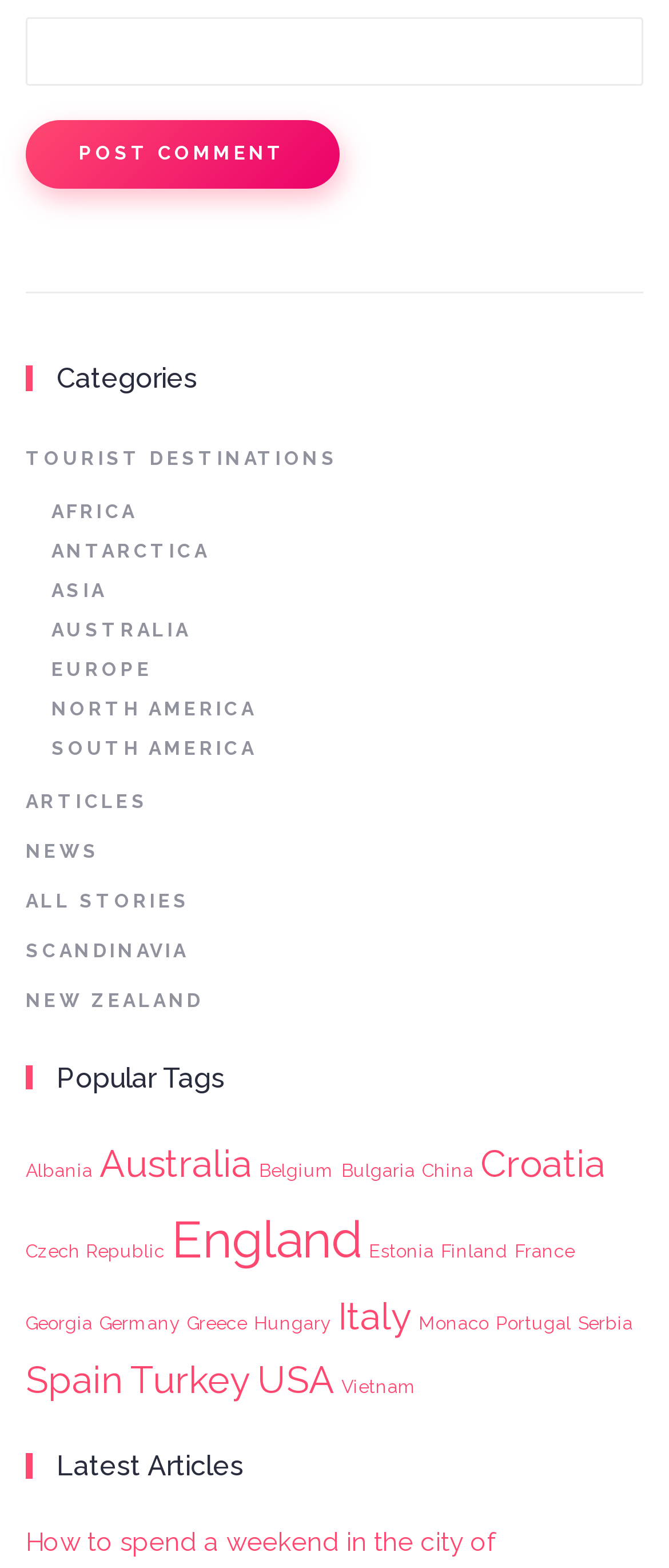Using the elements shown in the image, answer the question comprehensively: How many categories are listed?

I counted the number of links under the 'Categories' heading, which are 'TOURIST DESTINATIONS', 'AFRICA', 'ANTARCTICA', 'ASIA', 'AUSTRALIA', 'EUROPE', and 'NORTH AMERICA', 'SOUTH AMERICA', and 'SCANDINAVIA', 'NEW ZEALAND'. There are 7 categories in total.